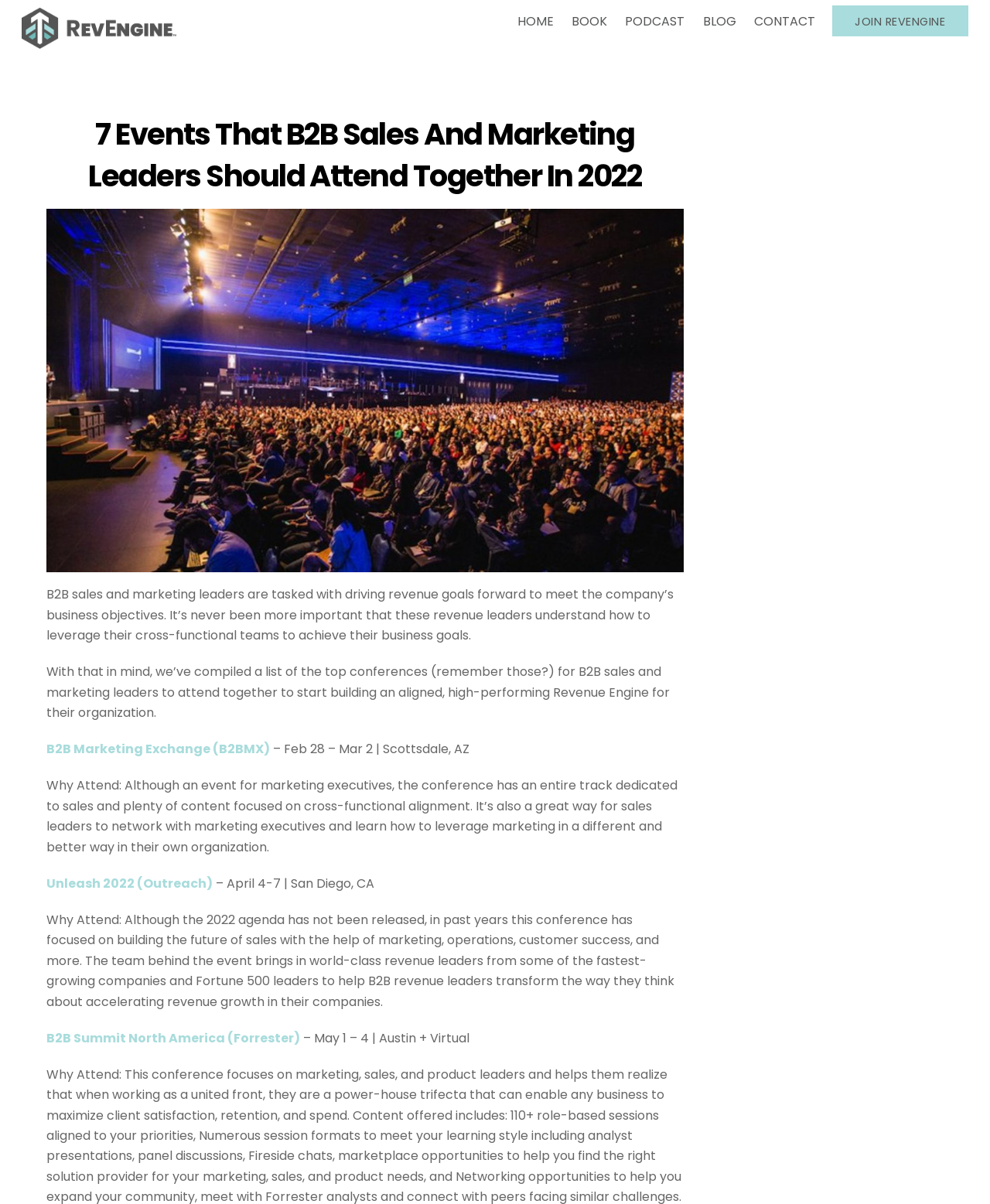Please analyze the image and provide a thorough answer to the question:
How many events are listed for B2B sales and marketing leaders to attend?

The webpage lists 7 events that B2B sales and marketing leaders should attend together, including B2B Marketing Exchange, Unleash 2022, and B2B Summit North America.